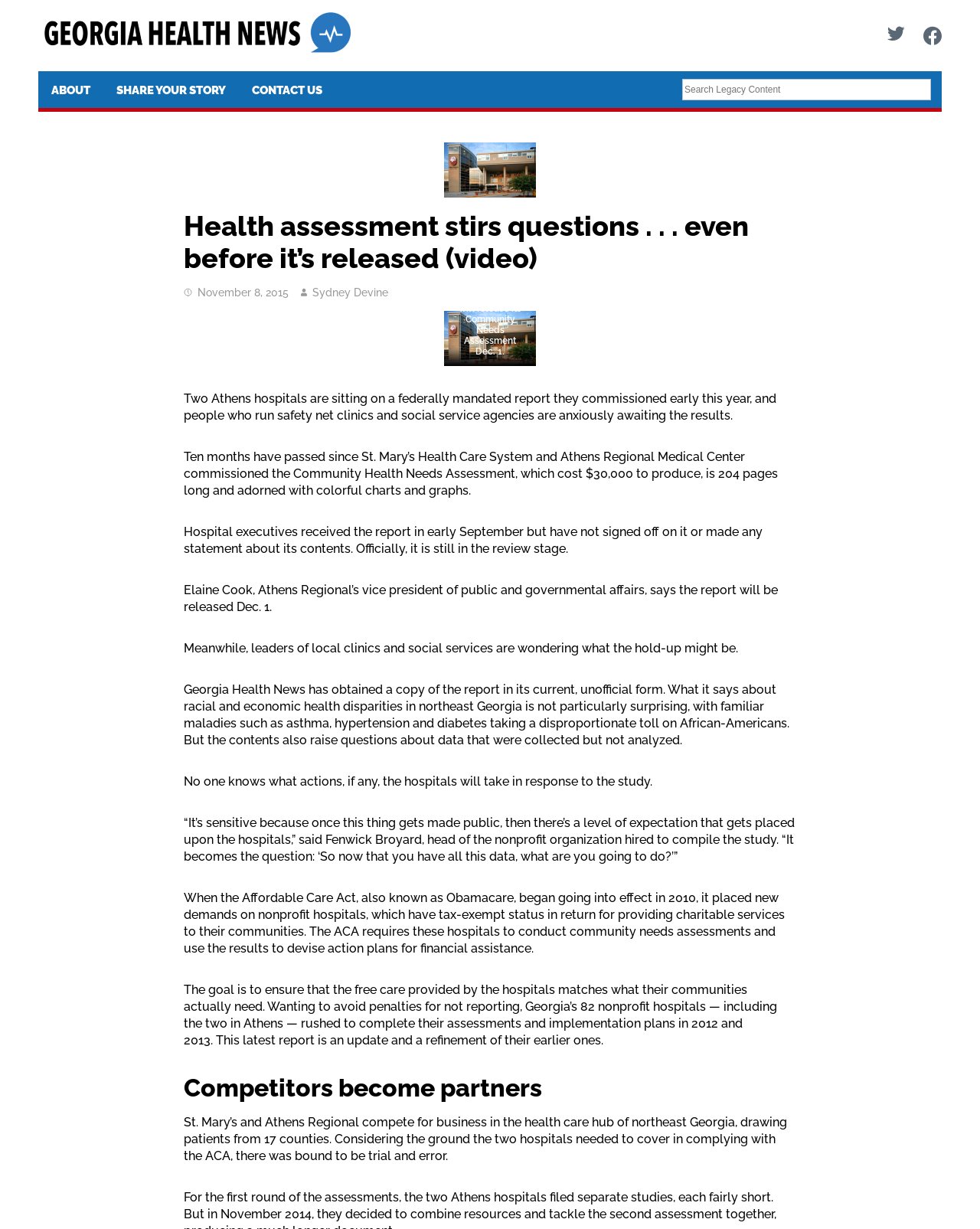Please reply to the following question with a single word or a short phrase:
What is the name of the website?

Georgia Health News